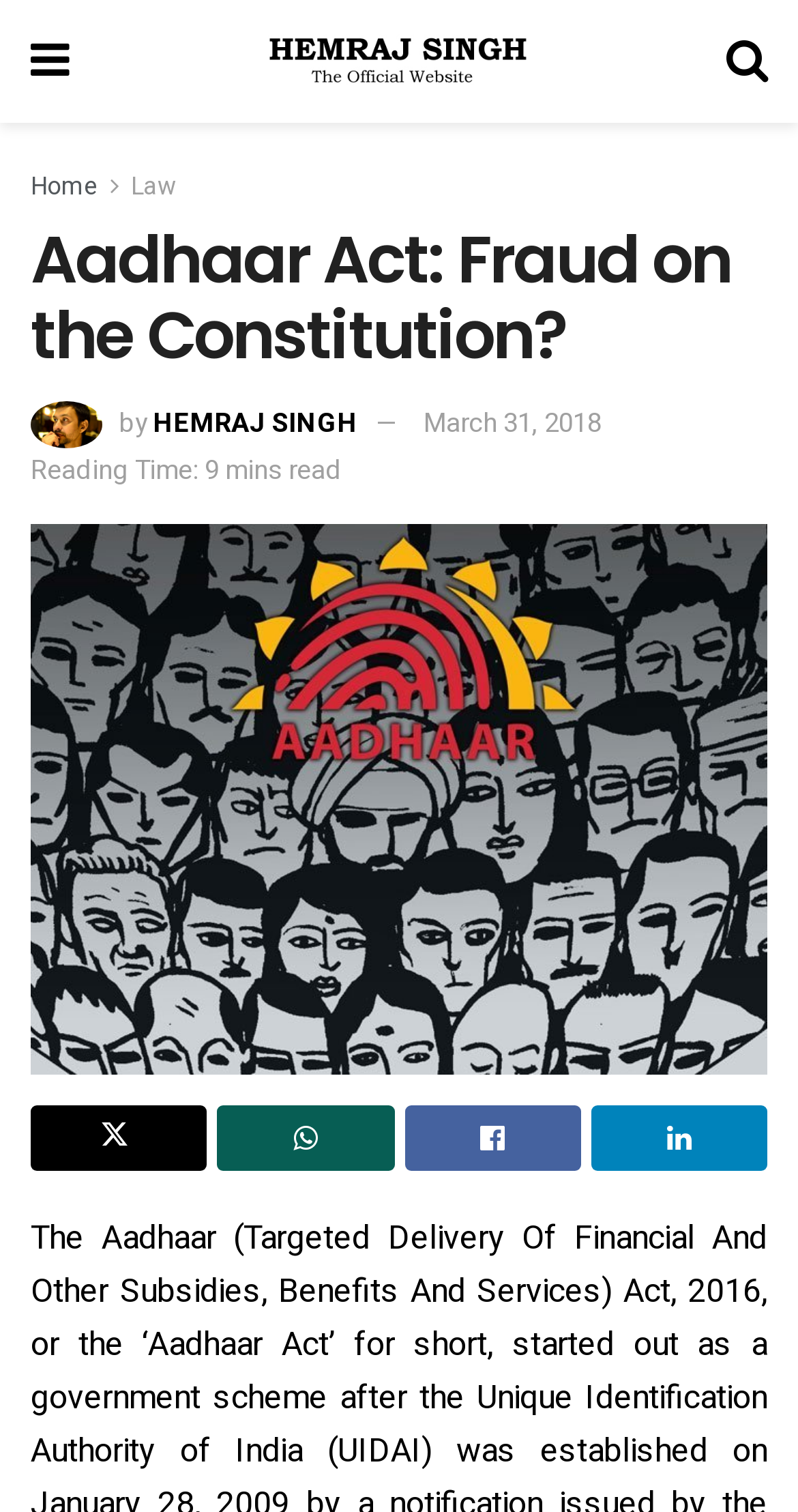Find the bounding box coordinates for the area that must be clicked to perform this action: "View the image of Aadhaar Act".

[0.038, 0.347, 0.962, 0.711]